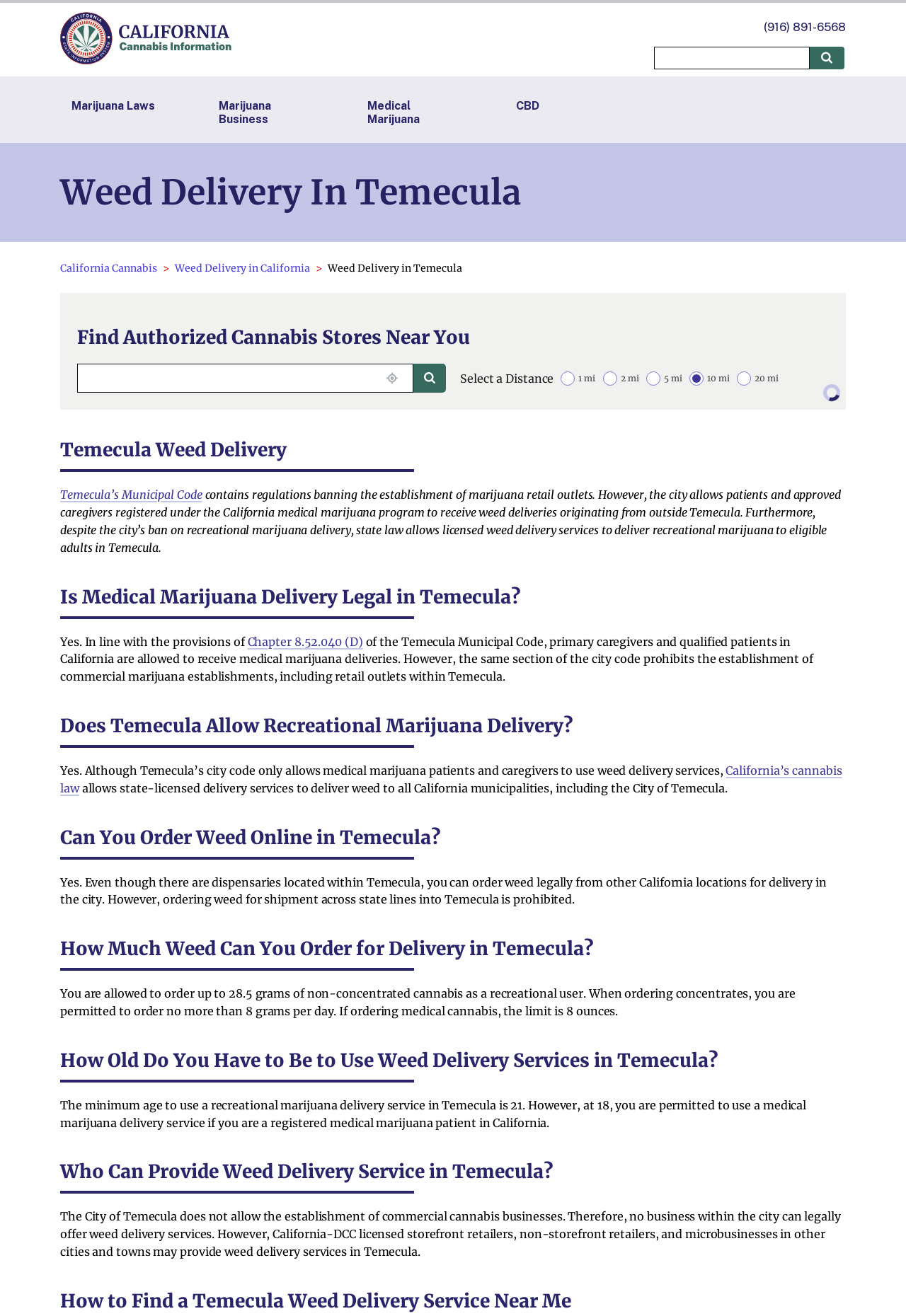Identify the bounding box coordinates of the HTML element based on this description: "alt="Search"".

[0.894, 0.035, 0.932, 0.052]